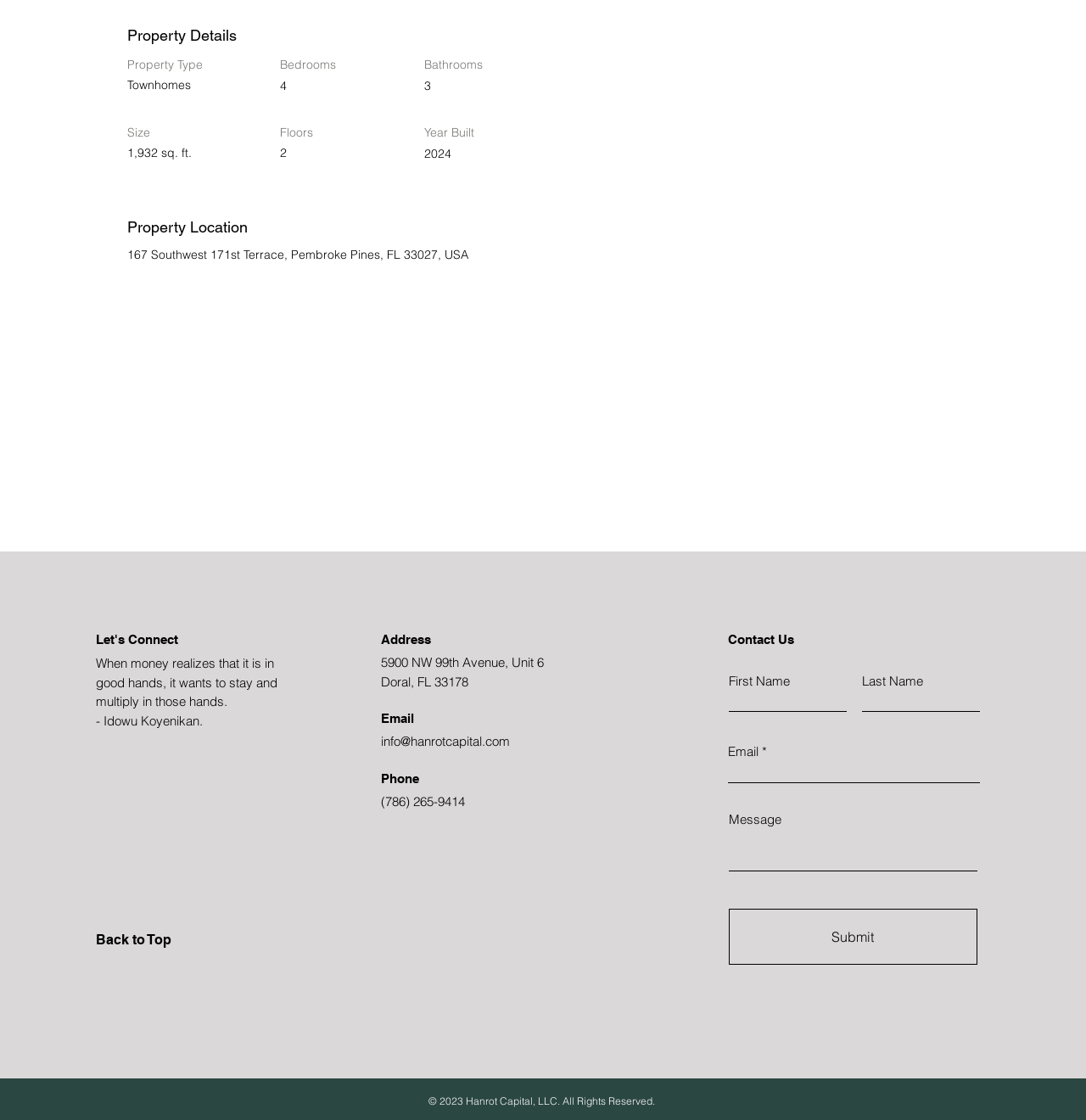Please locate the clickable area by providing the bounding box coordinates to follow this instruction: "Click the 'Submit' button".

[0.671, 0.812, 0.9, 0.862]